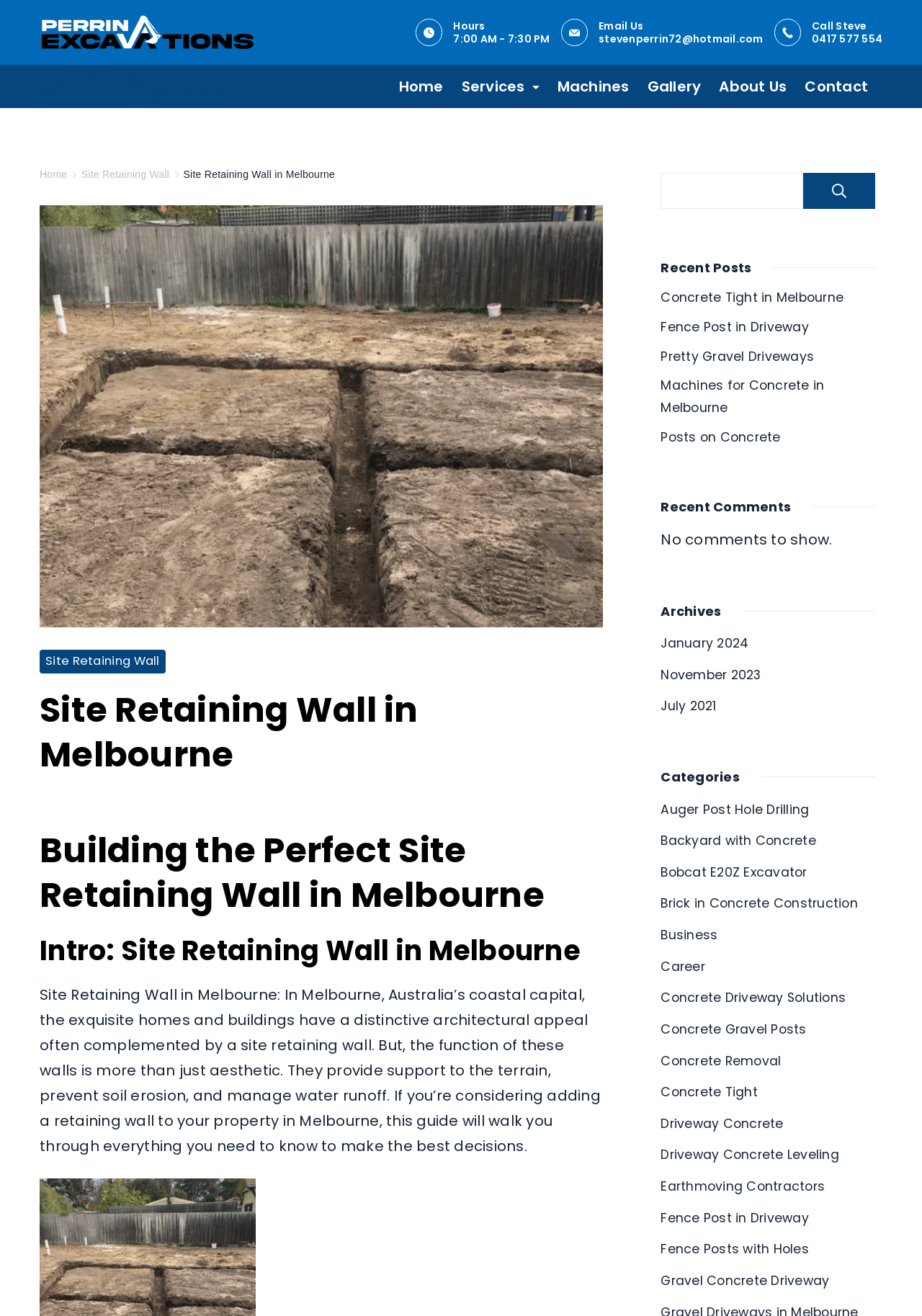Provide a short answer to the following question with just one word or phrase: What are the hours of operation for the company?

7:00 AM - 7:30 PM